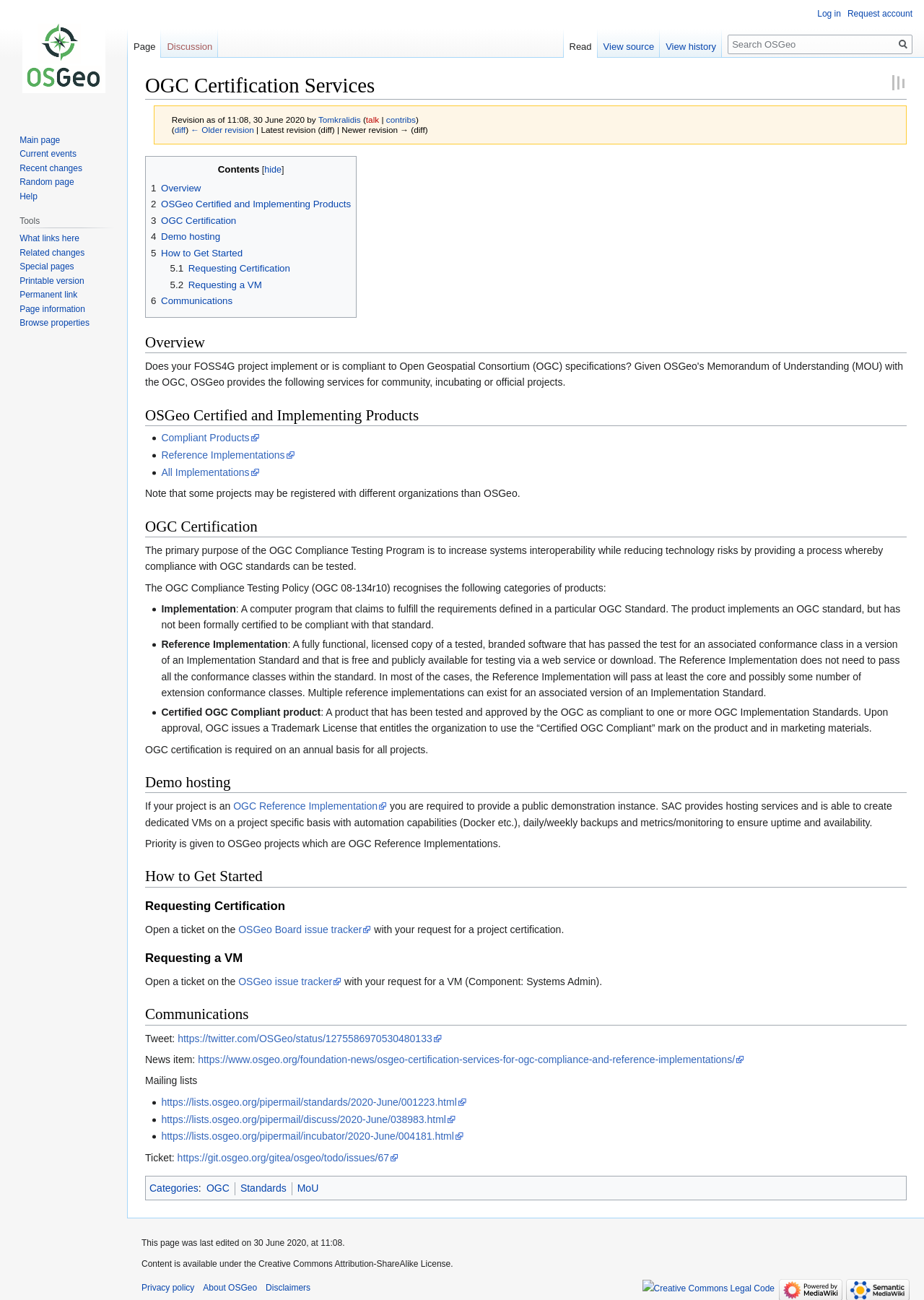Specify the bounding box coordinates of the element's area that should be clicked to execute the given instruction: "Filter by Discipline". The coordinates should be four float numbers between 0 and 1, i.e., [left, top, right, bottom].

None